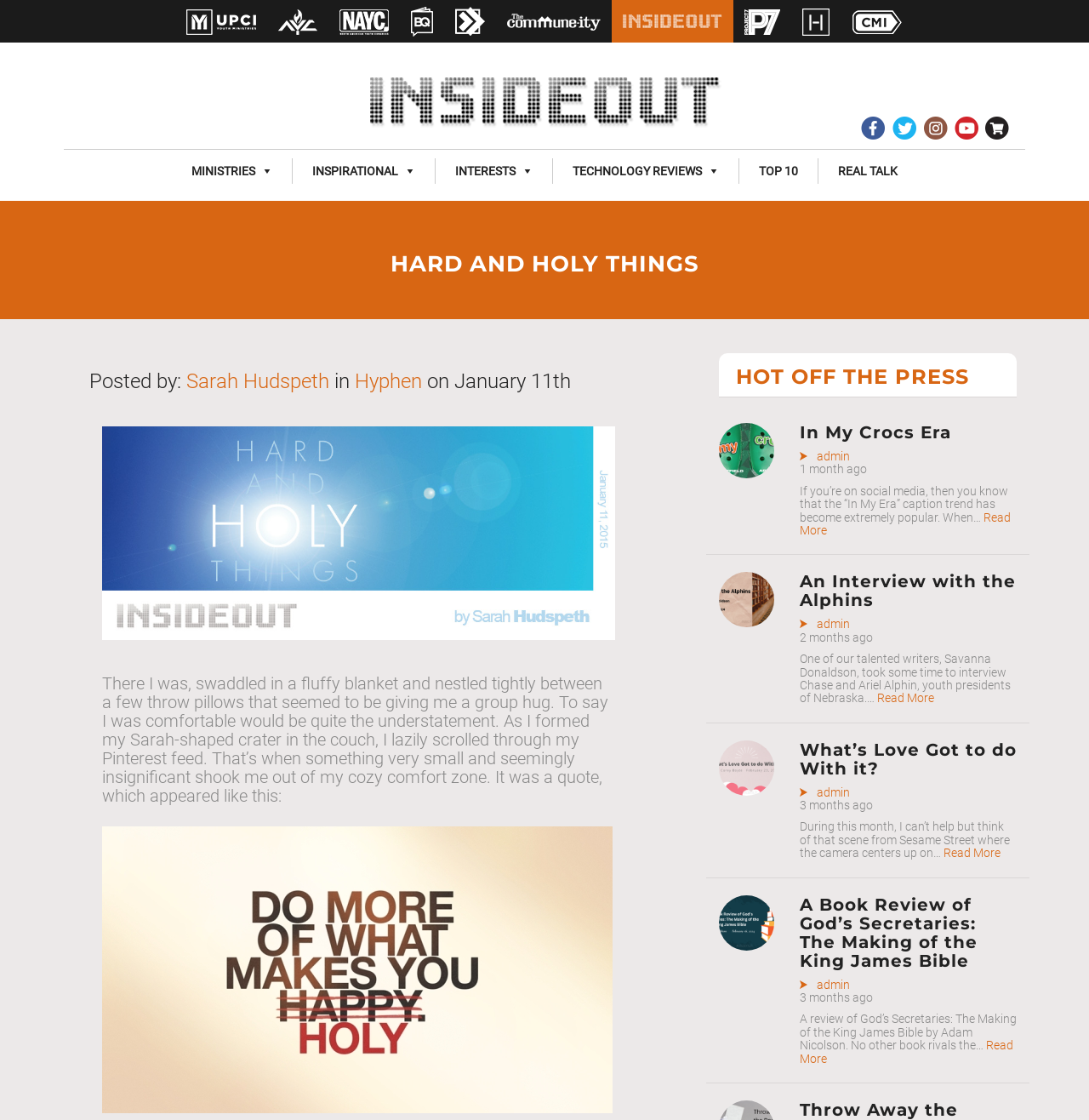Can you extract the primary headline text from the webpage?

HARD AND HOLY THINGS